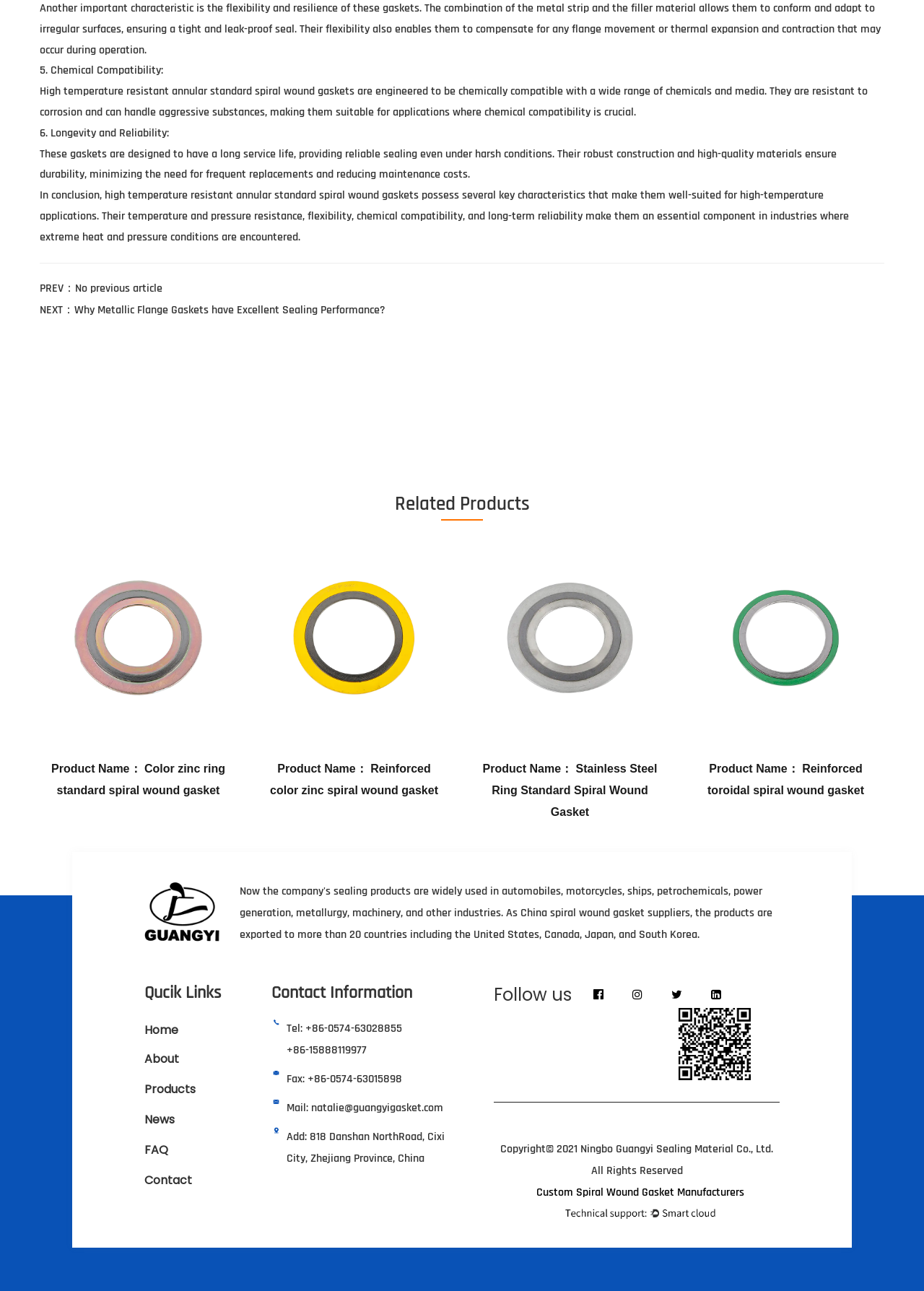Using the description "Contact KU ScholarWorks", predict the bounding box of the relevant HTML element.

None